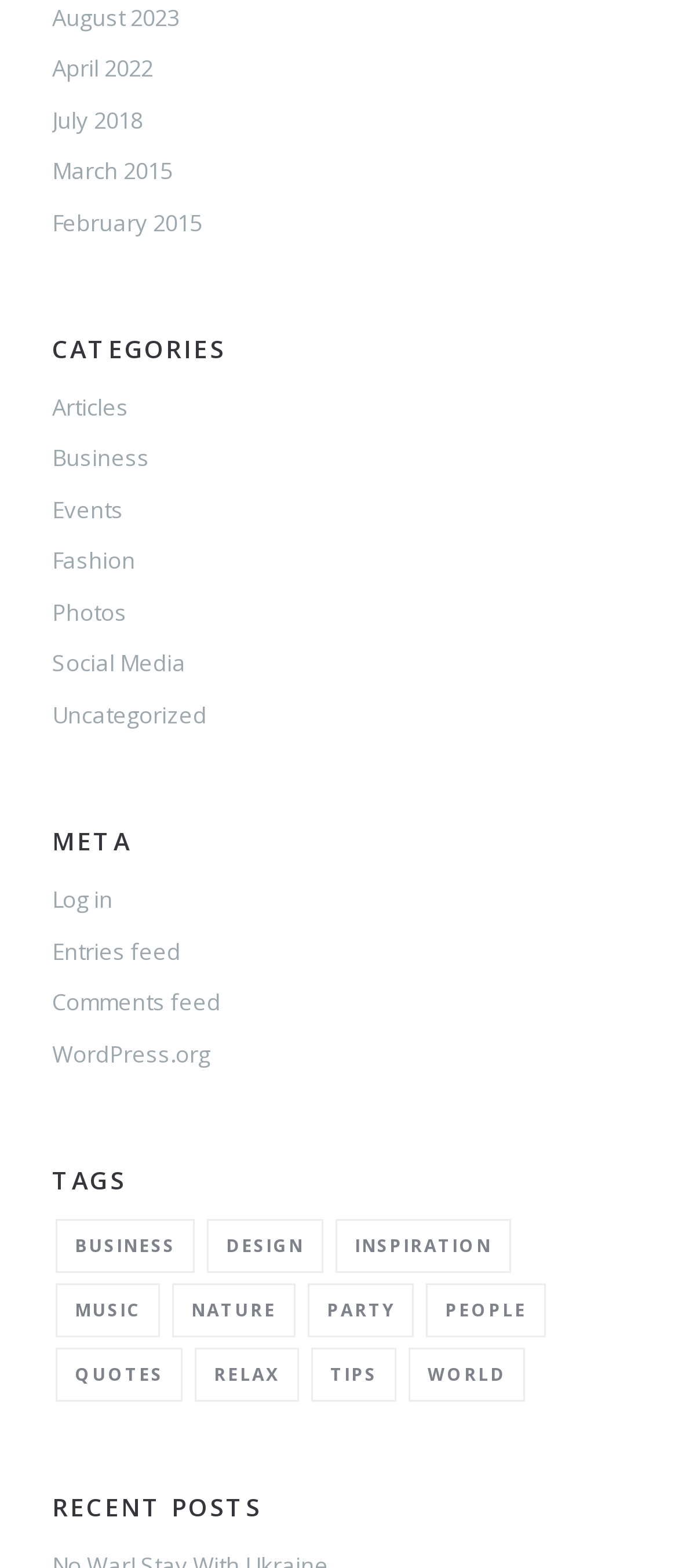Please answer the following question using a single word or phrase: 
How many recent posts are listed on the webpage?

Not specified